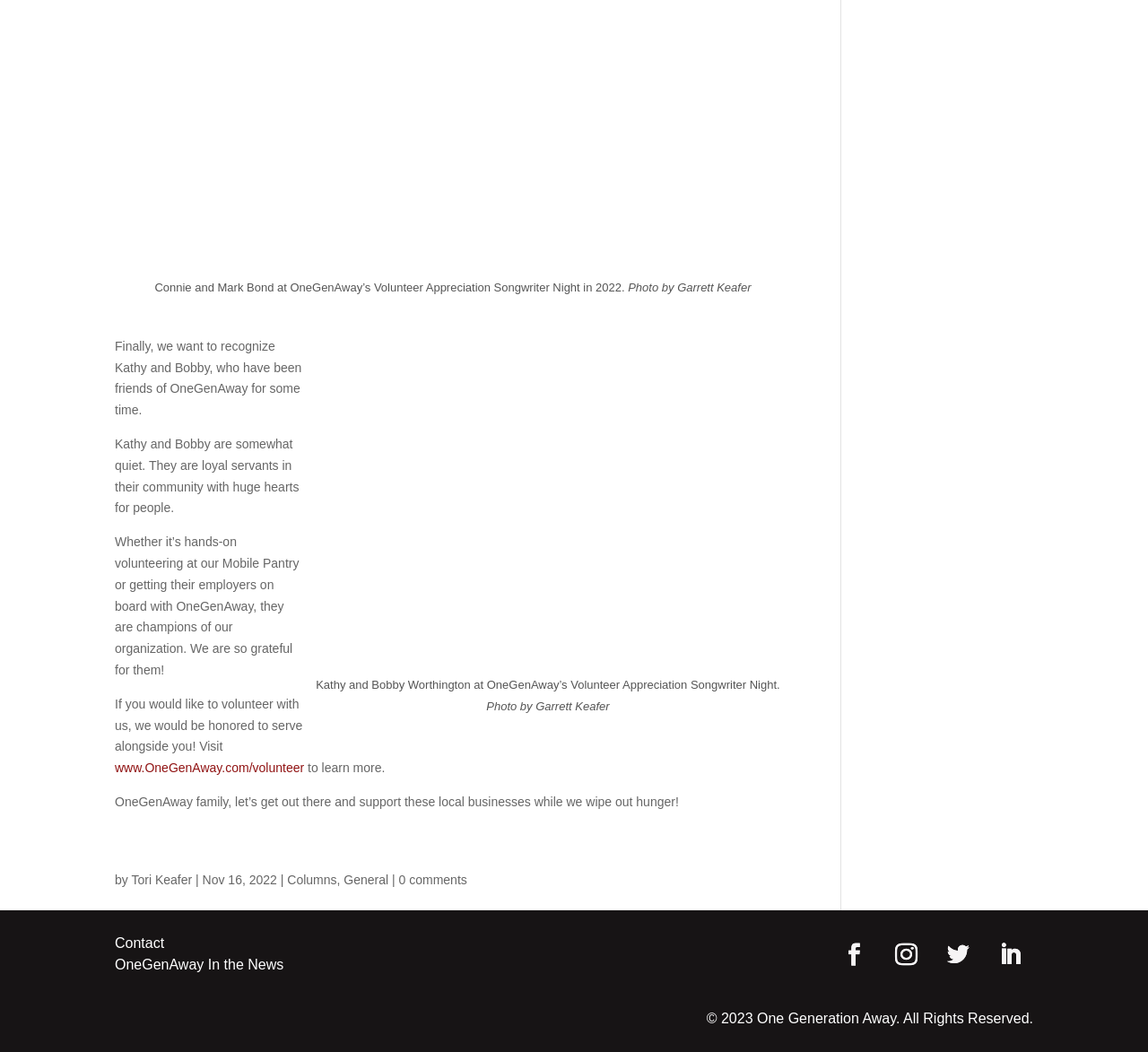Please answer the following question as detailed as possible based on the image: 
What is the event mentioned in the article?

The event is mentioned in the captions of the images, specifically in the text 'Connie and Mark Bond at OneGenAway’s Volunteer Appreciation Songwriter Night in 2022.' and 'Kathy and Bobby Worthington at OneGenAway’s Volunteer Appreciation Songwriter Night.'.